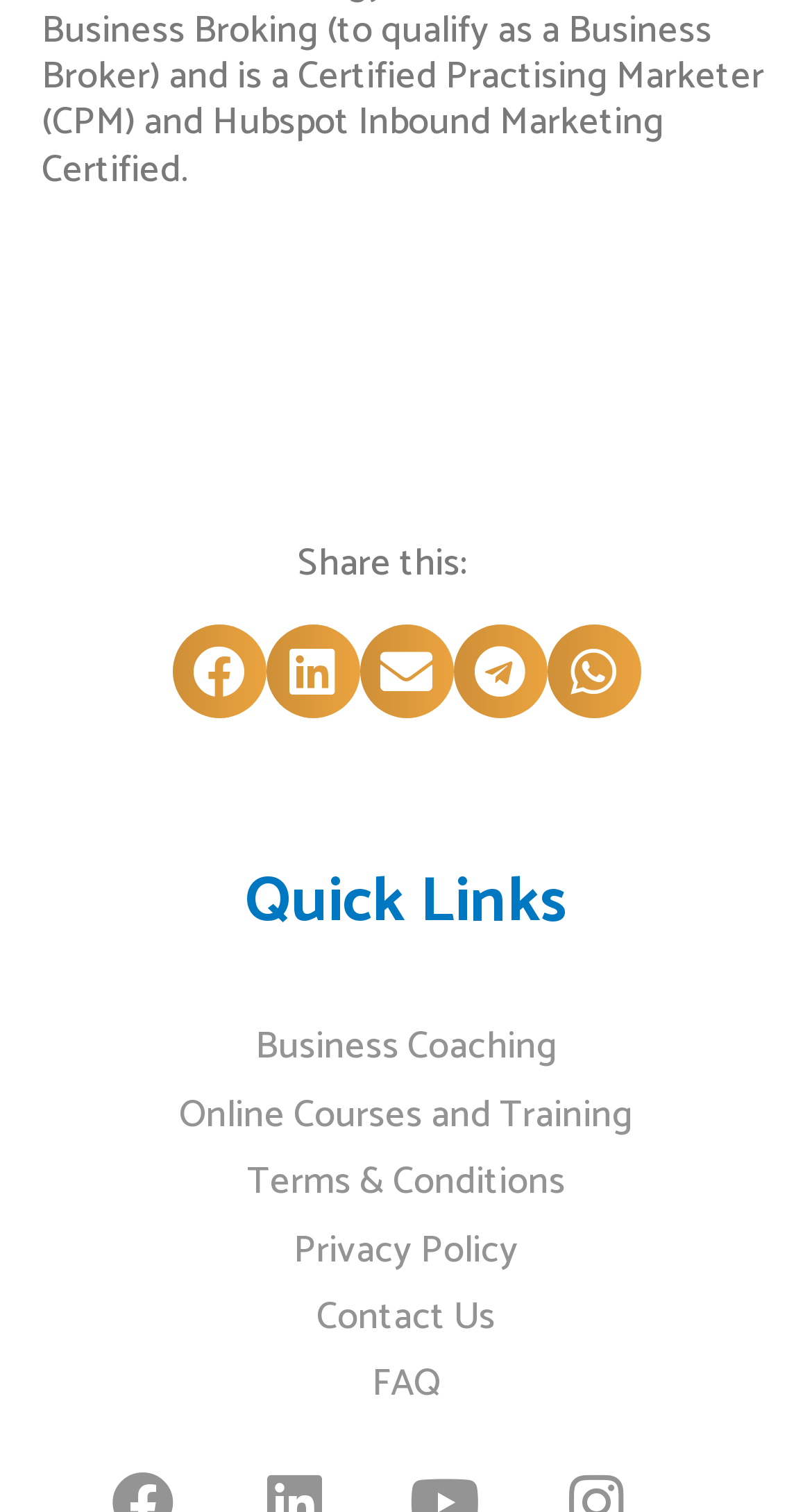Identify the bounding box coordinates of the region that should be clicked to execute the following instruction: "Contact Us".

[0.221, 0.856, 0.779, 0.887]